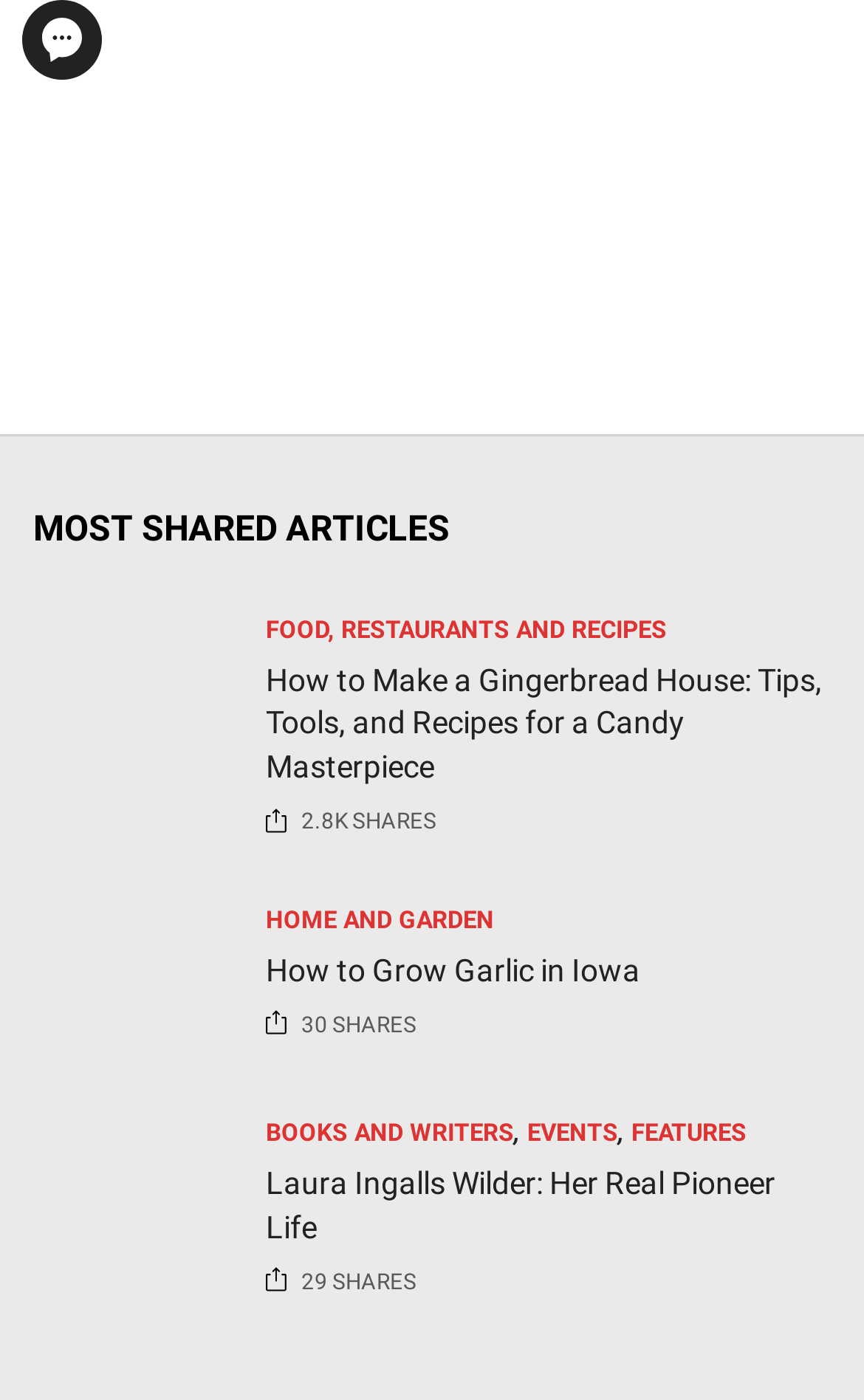What is the position of the image in the article about gingerbread house?
Please respond to the question with a detailed and thorough explanation.

The image in the article about gingerbread house is positioned above the heading 'How to Make a Gingerbread House: Tips, Tools, and Recipes for a Candy Masterpiece', as indicated by the image element with the bounding box coordinates [0.308, 0.574, 0.333, 0.598] and the heading element with the bounding box coordinates [0.308, 0.471, 0.962, 0.564].